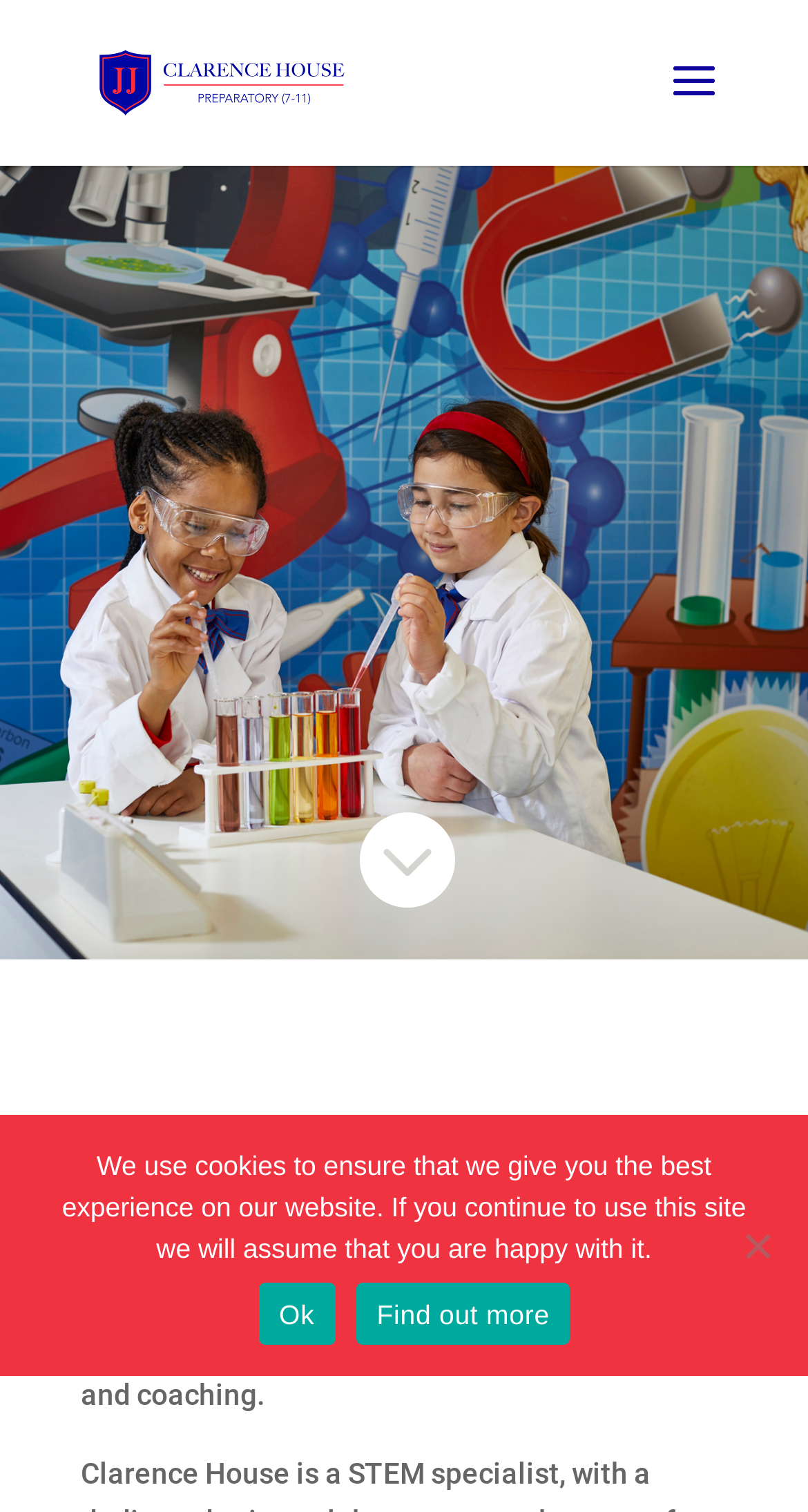Using the element description: "Ofsted outstanding", determine the bounding box coordinates for the specified UI element. The coordinates should be four float numbers between 0 and 1, [left, top, right, bottom].

[0.308, 0.781, 0.623, 0.803]